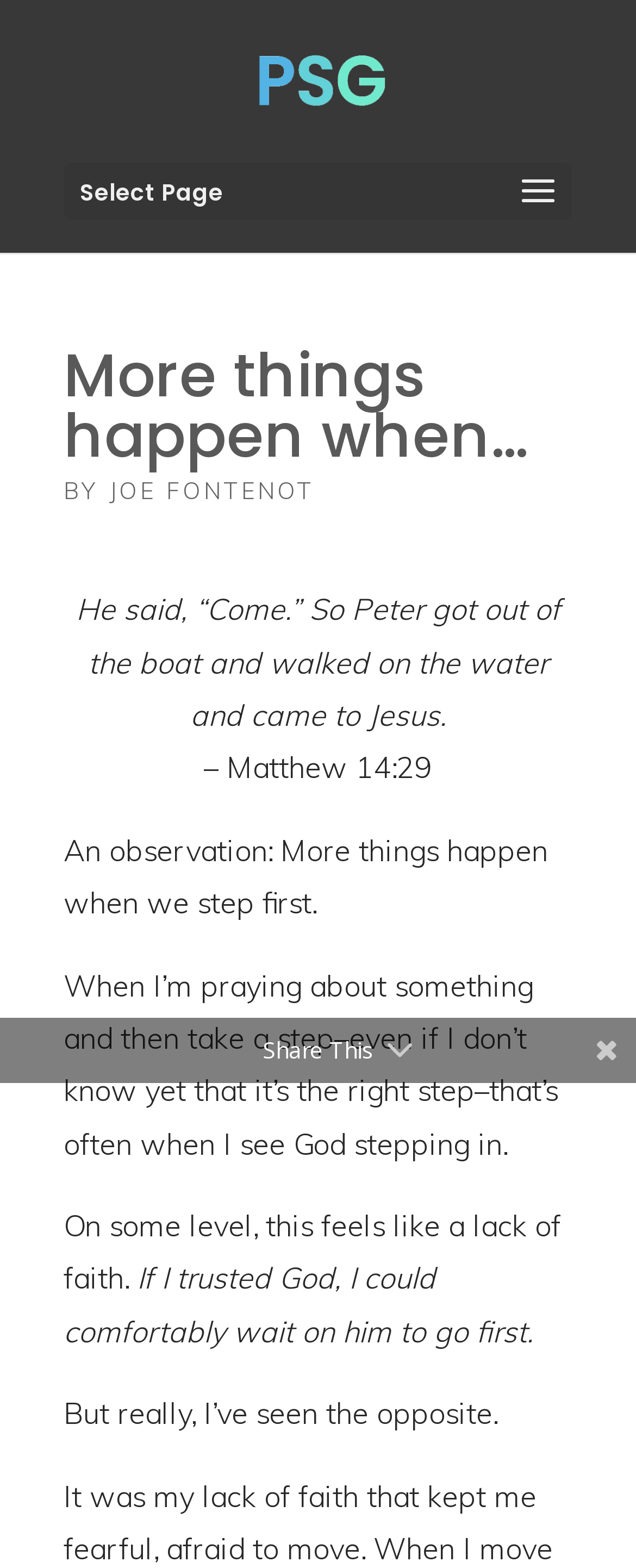Detail the features and information presented on the webpage.

The webpage appears to be a blog post or article about spiritual growth. At the top, there is a link to "Practical Spiritual Growth" accompanied by an image with the same name, positioned slightly above the link. Below this, there is a static text "Select Page" on the left side.

The main content of the page starts with a heading "More things happen when…" followed by the author's name "JOE FONTENOT" in a link format. The text "He said, “Come.” So Peter got out of the boat and walked on the water and came to Jesus." is written below, which is a quote from Matthew 14:29, as indicated by the subsequent text.

The article continues with the author's observation that "More things happen when we step first" and shares their personal experience of taking steps in faith, even when unsure, and seeing God respond. The text is divided into paragraphs, with the author reflecting on the relationship between trust and action.

At the bottom of the page, there is a static text "Share This" positioned on the right side. Overall, the webpage has a simple layout with a focus on the written content.